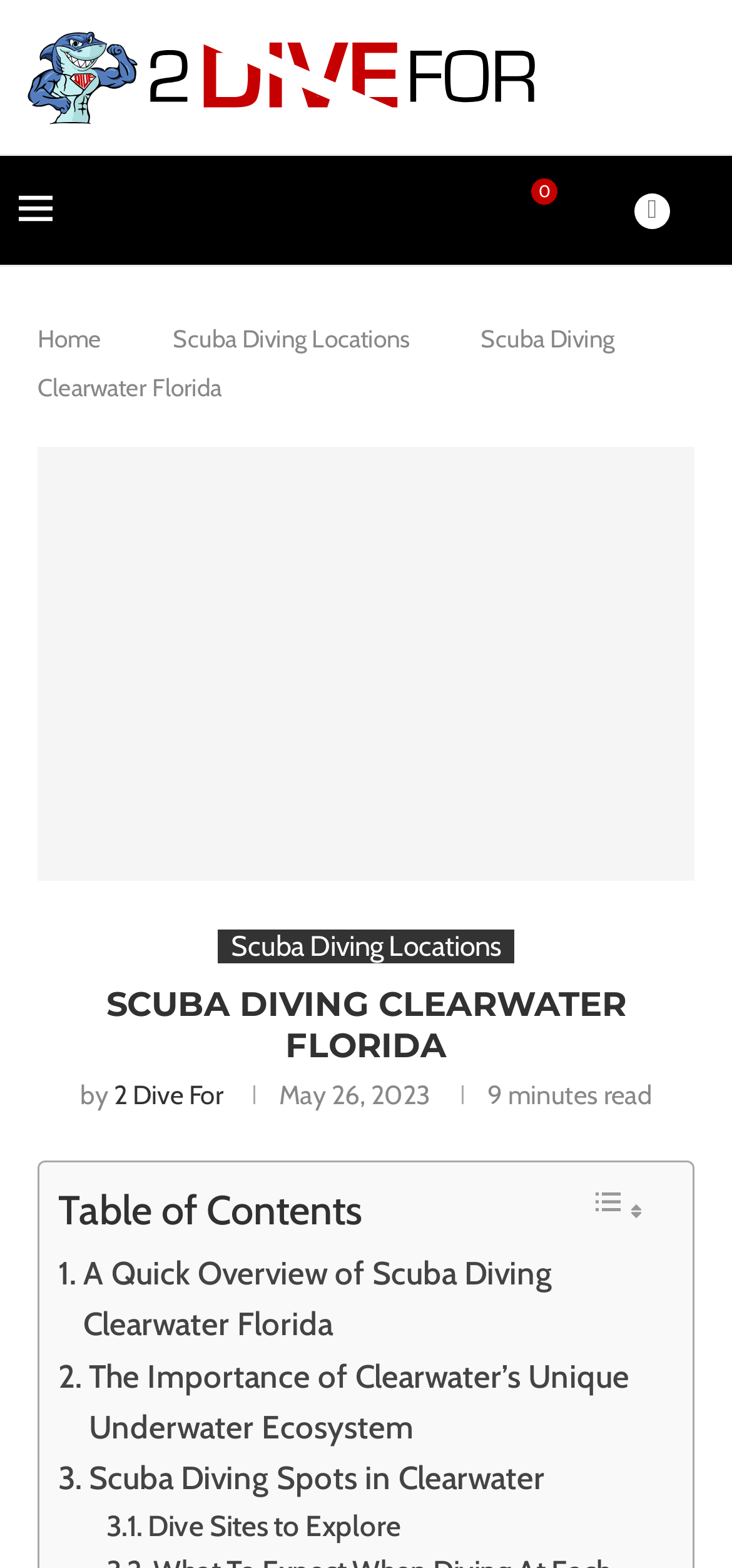Find the bounding box coordinates of the clickable area required to complete the following action: "Close the search dialog".

None